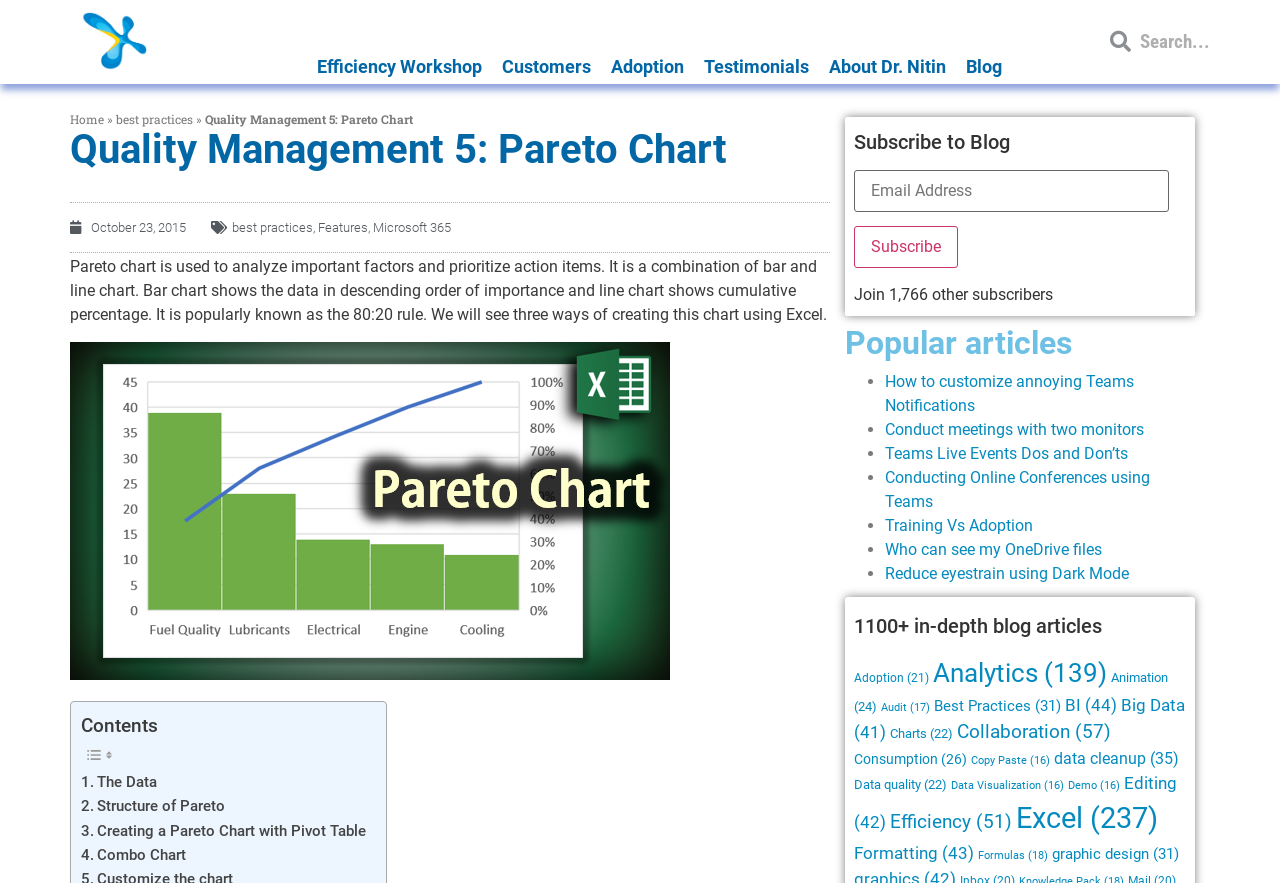Please identify the bounding box coordinates of the area I need to click to accomplish the following instruction: "Search for something".

[0.863, 0.034, 0.997, 0.06]